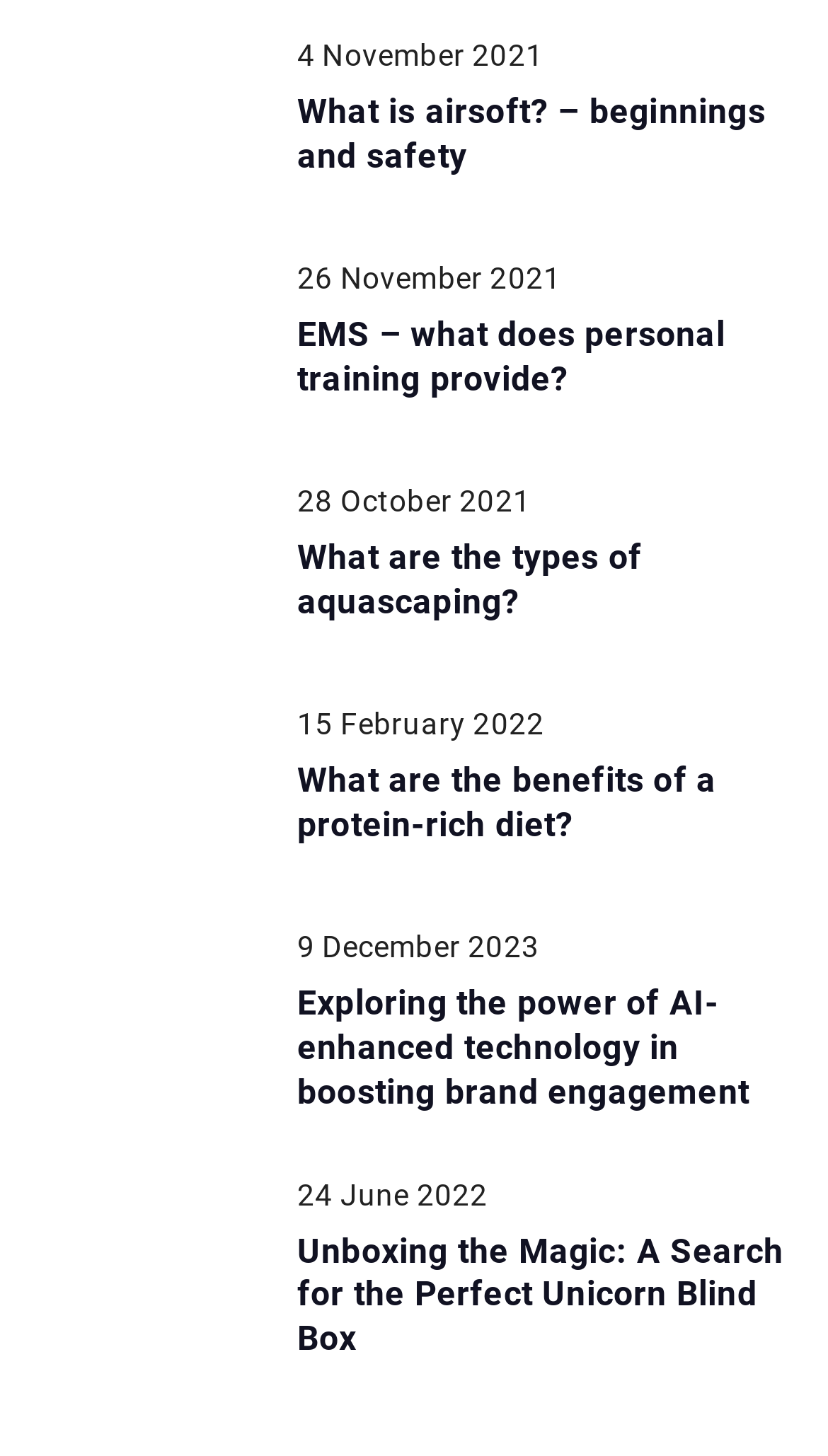What is the most recent article on this webpage?
Answer the question with a single word or phrase derived from the image.

Exploring the power of AI-enhanced technology